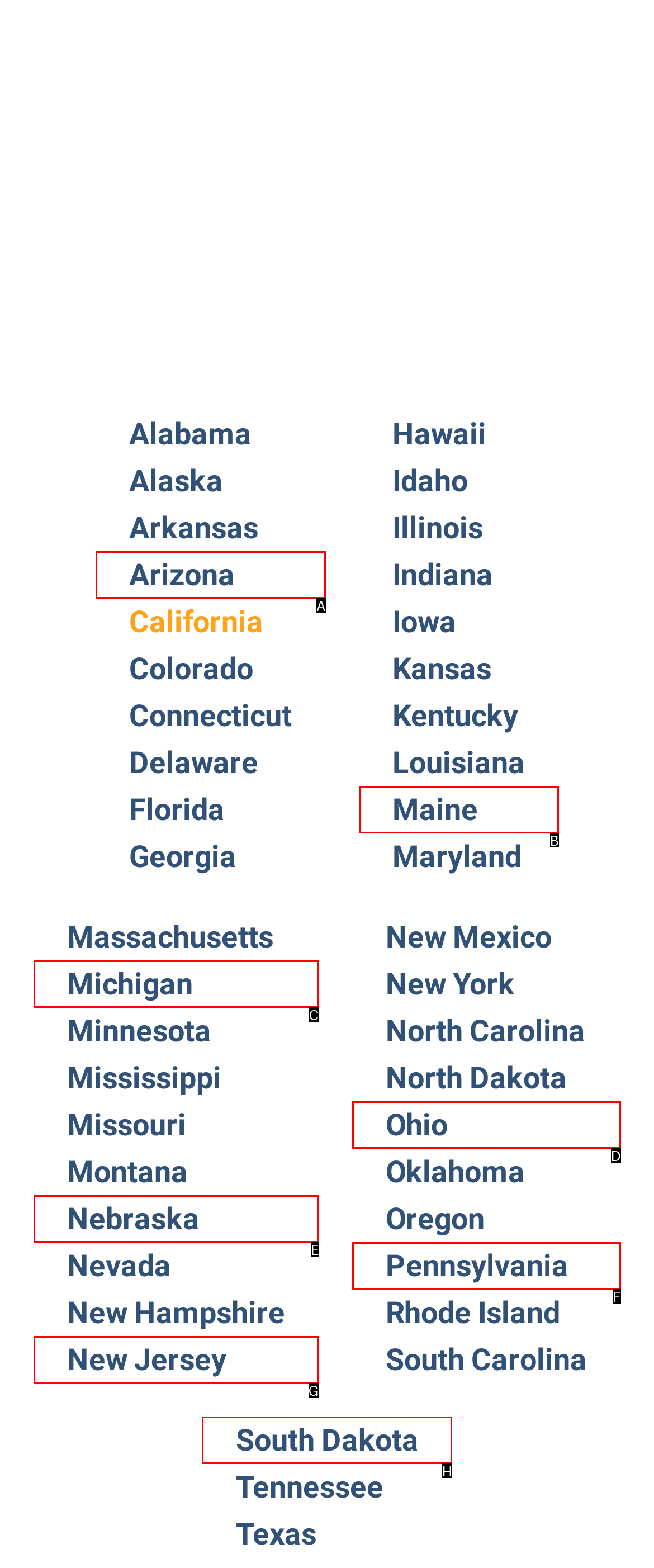Match the element description: Nebraska to the correct HTML element. Answer with the letter of the selected option.

E